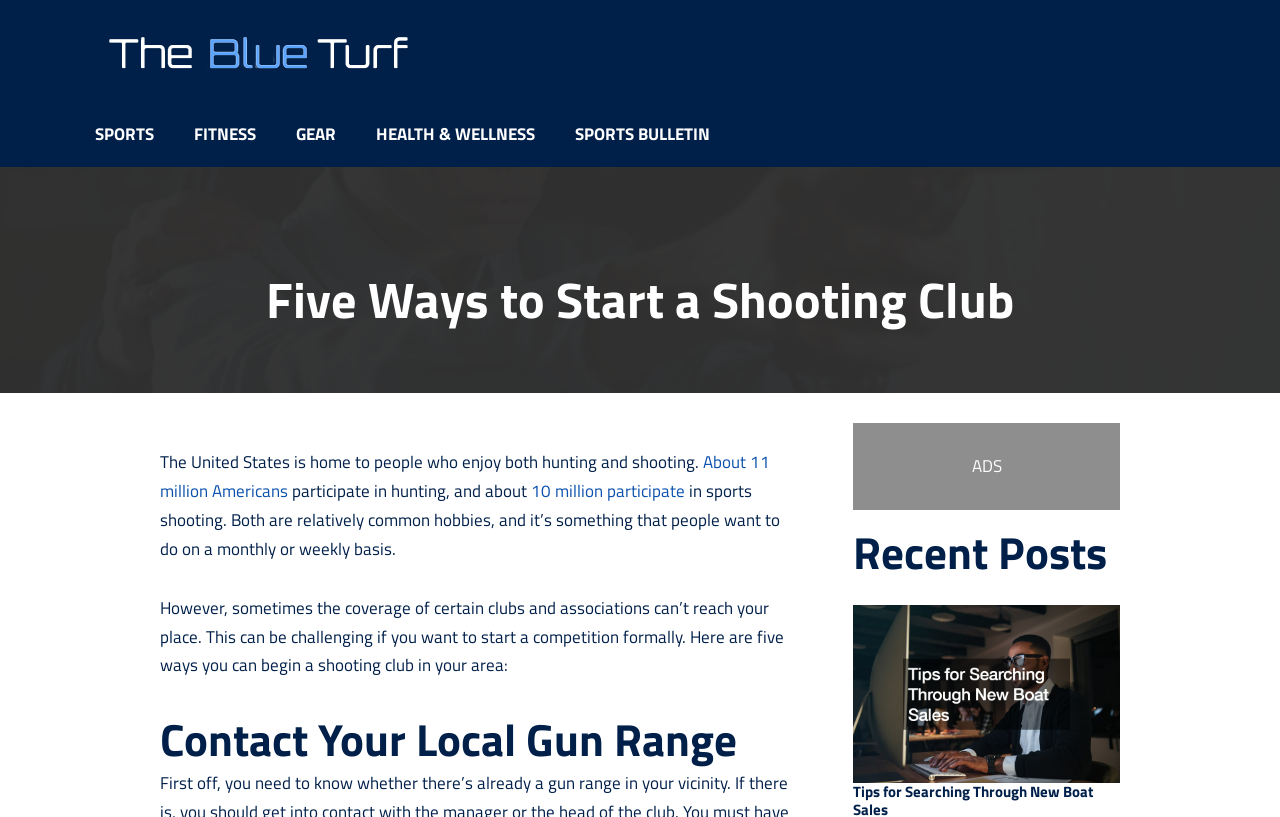What is the context of the image?
Provide an in-depth answer to the question, covering all aspects.

I inferred this answer by reading the text 'Tips for Searching Through New Boat Sales' associated with the image, which suggests that the image is related to new boat sales.